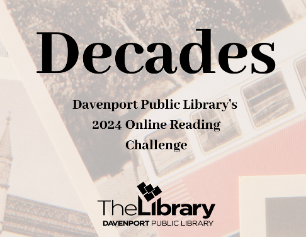Using the details from the image, please elaborate on the following question: What is the name of the organization hosting the reading challenge?

The name of the organization hosting the reading challenge is 'Davenport Public Library' as indicated by the logo of the Davenport Public Library included in the graphic, reinforcing the organization's commitment to fostering a love for reading.